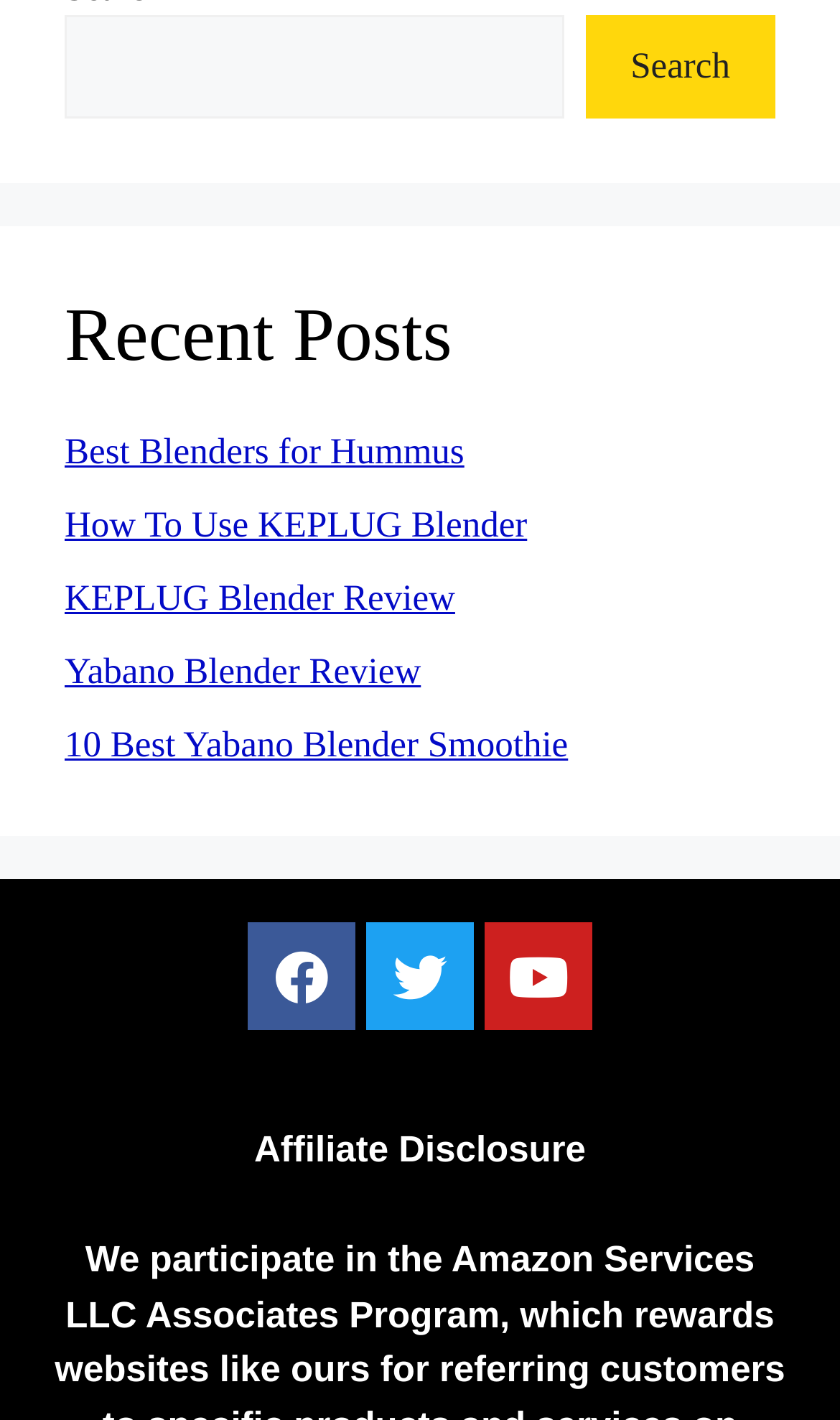Find the bounding box of the UI element described as: "Best Blenders for Hummus". The bounding box coordinates should be given as four float values between 0 and 1, i.e., [left, top, right, bottom].

[0.077, 0.303, 0.553, 0.332]